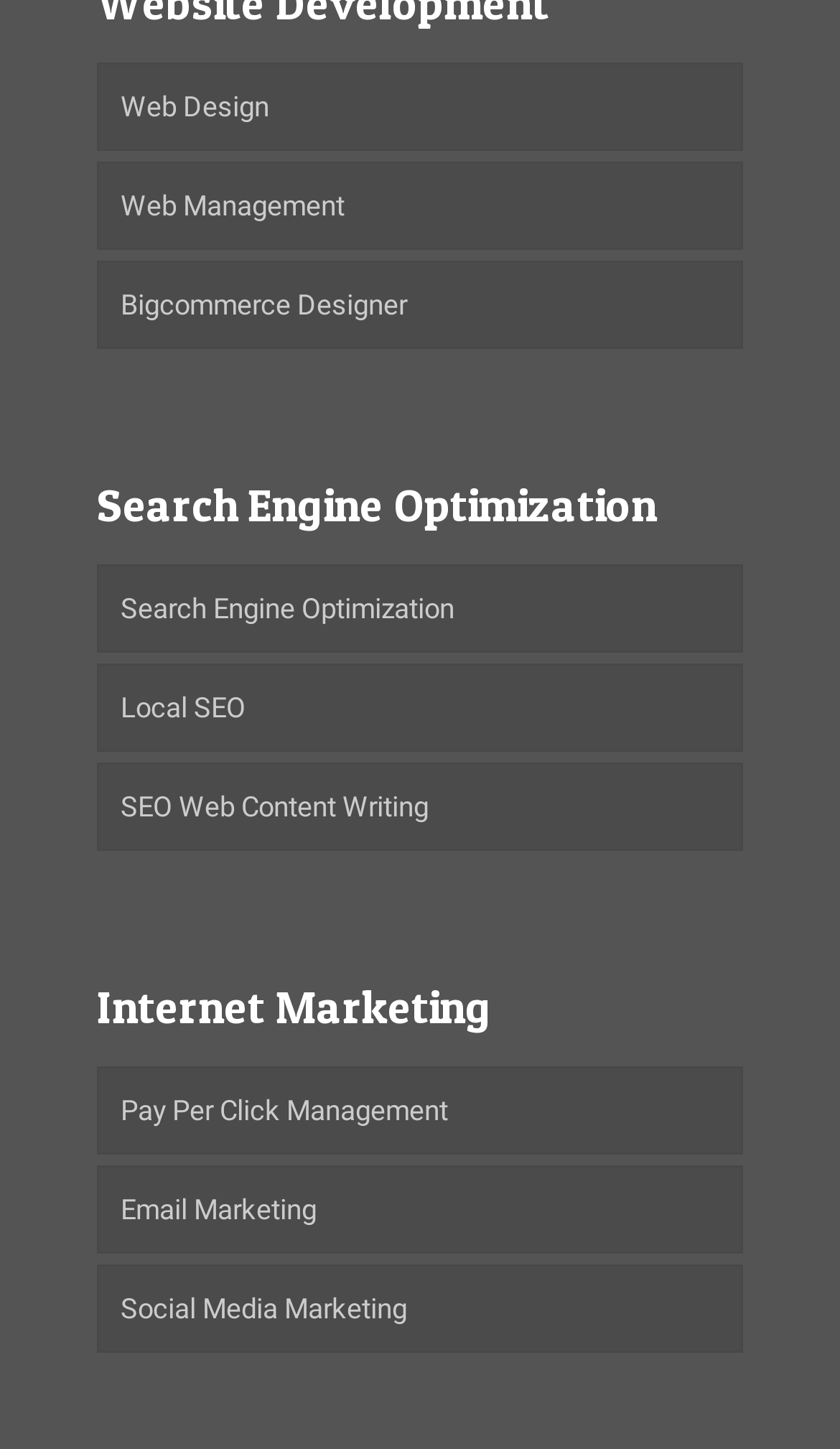Find the bounding box coordinates of the element's region that should be clicked in order to follow the given instruction: "Click on Web Design". The coordinates should consist of four float numbers between 0 and 1, i.e., [left, top, right, bottom].

[0.115, 0.044, 0.885, 0.105]